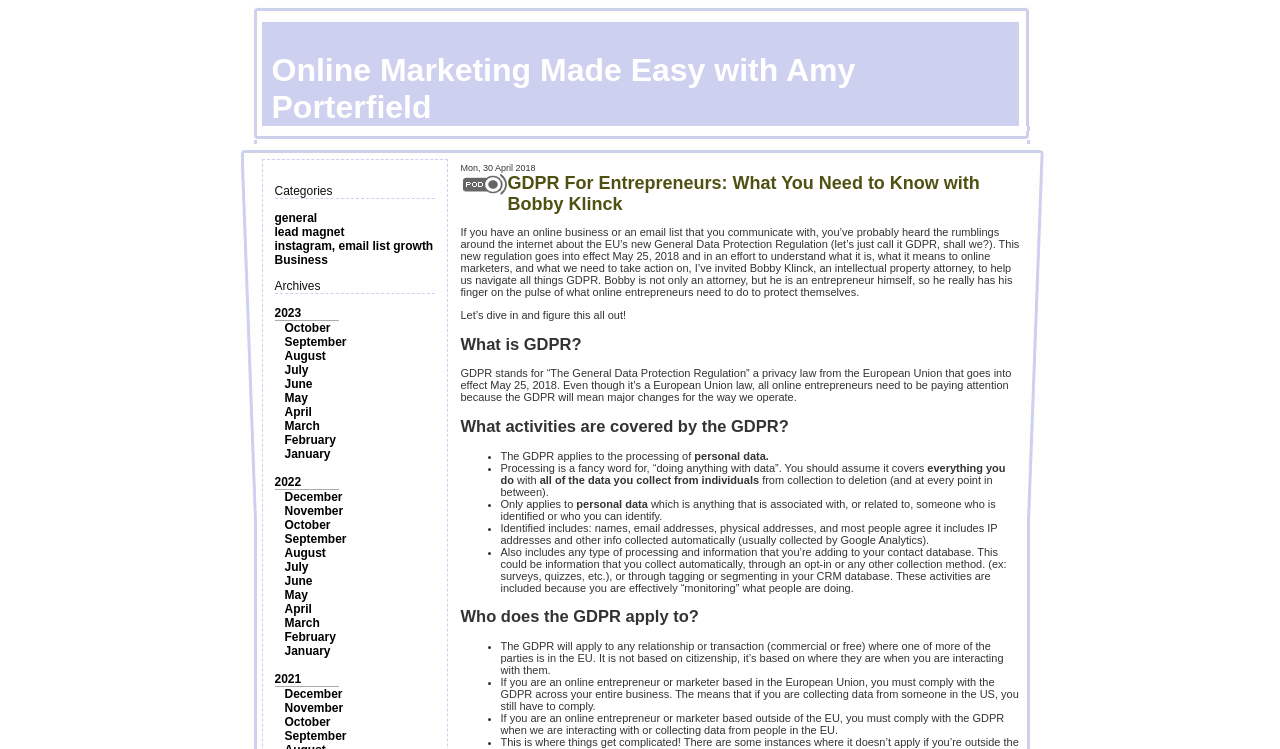Where does the GDPR apply?
Examine the image closely and answer the question with as much detail as possible.

The GDPR applies not only to the European Union but also to any relationship or transaction where one or more of the parties is in the EU, as stated in the article, and also applies to online entrepreneurs and marketers based outside of the EU when interacting with or collecting data from people in the EU.